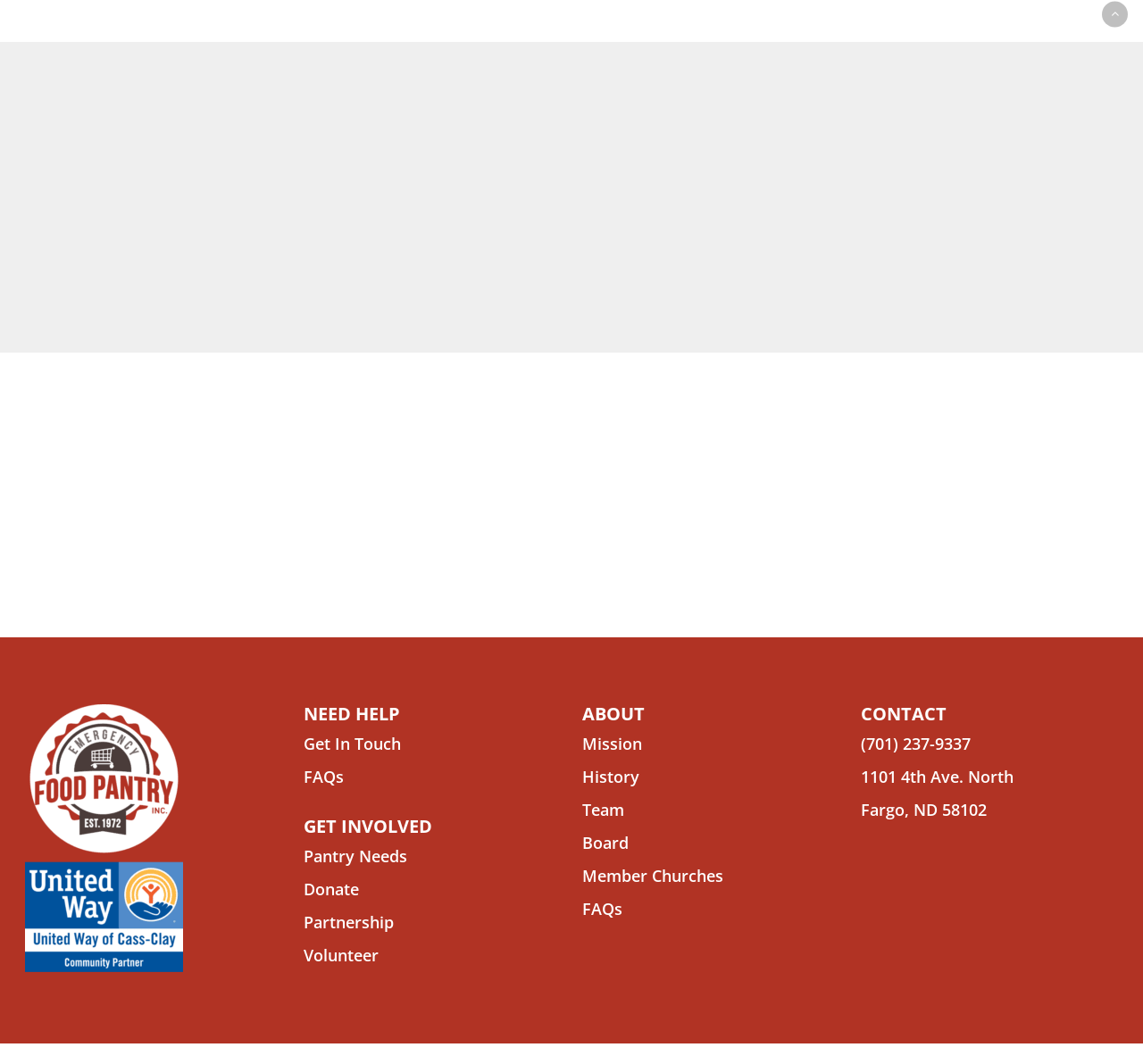Pinpoint the bounding box coordinates for the area that should be clicked to perform the following instruction: "Volunteer".

[0.266, 0.887, 0.331, 0.908]